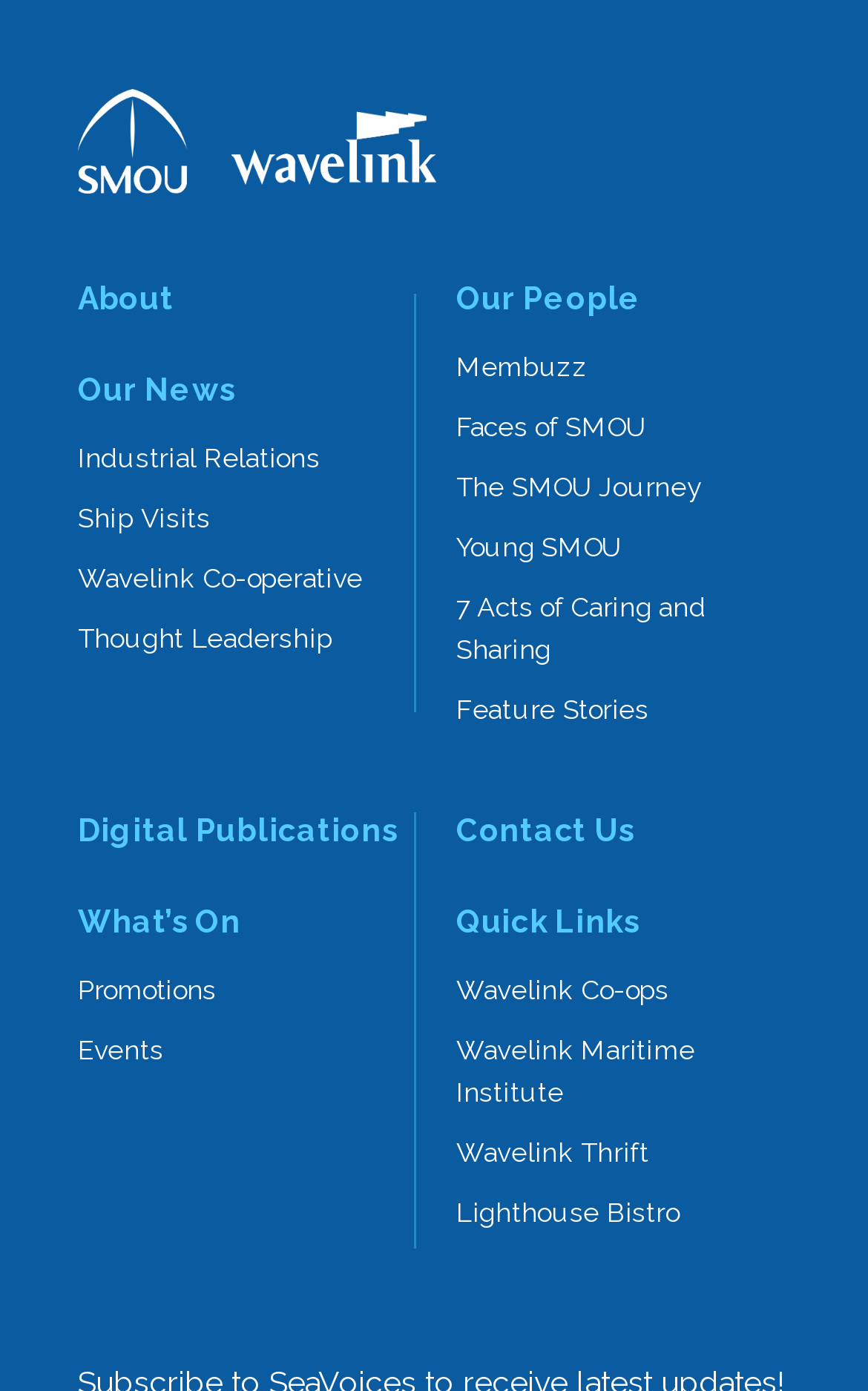What is the topic of the link '7 Acts of Caring and Sharing'?
Using the visual information from the image, give a one-word or short-phrase answer.

Social responsibility